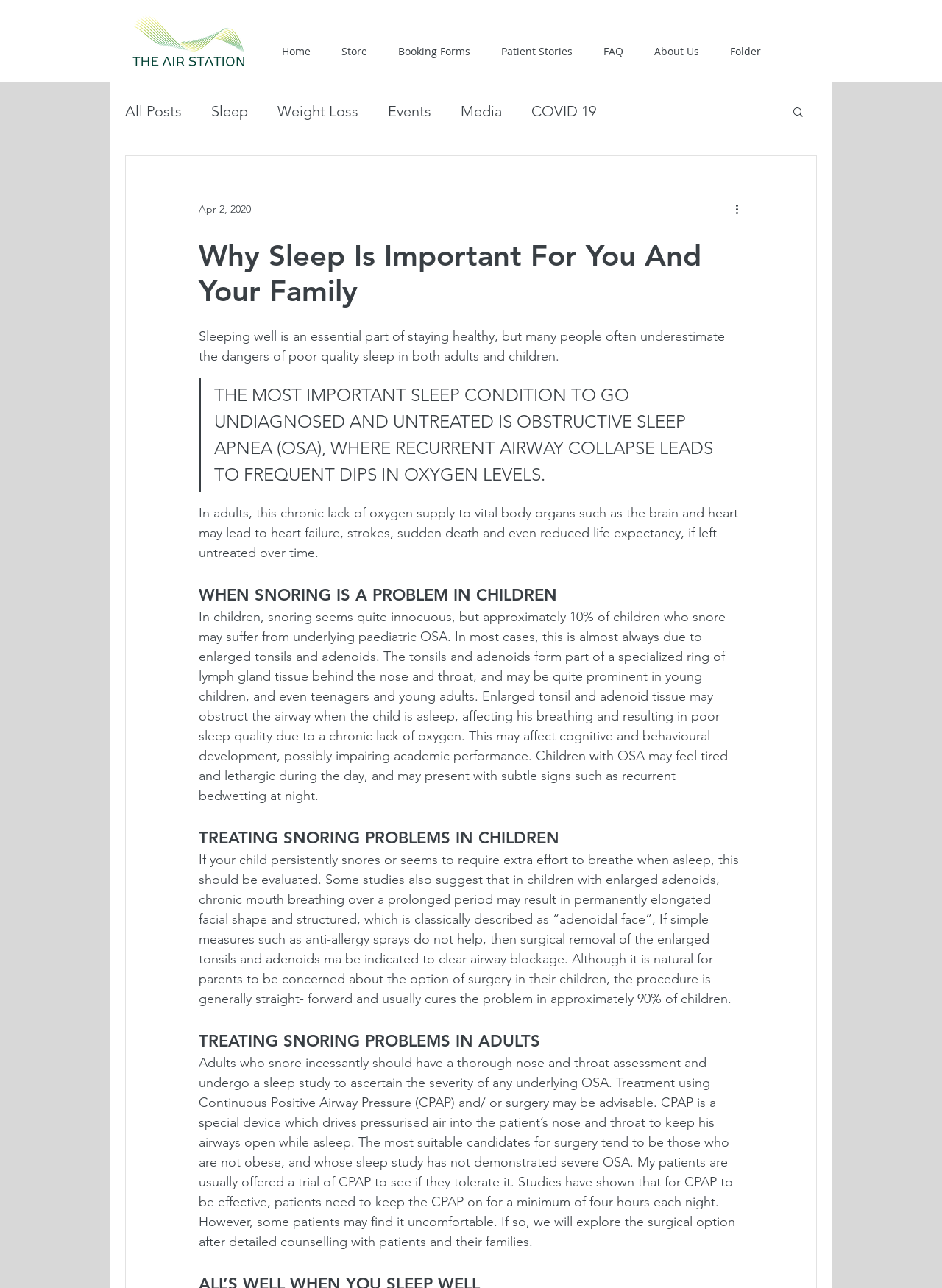Can you find the bounding box coordinates for the element to click on to achieve the instruction: "Go to 'Patient Stories'"?

[0.516, 0.031, 0.624, 0.049]